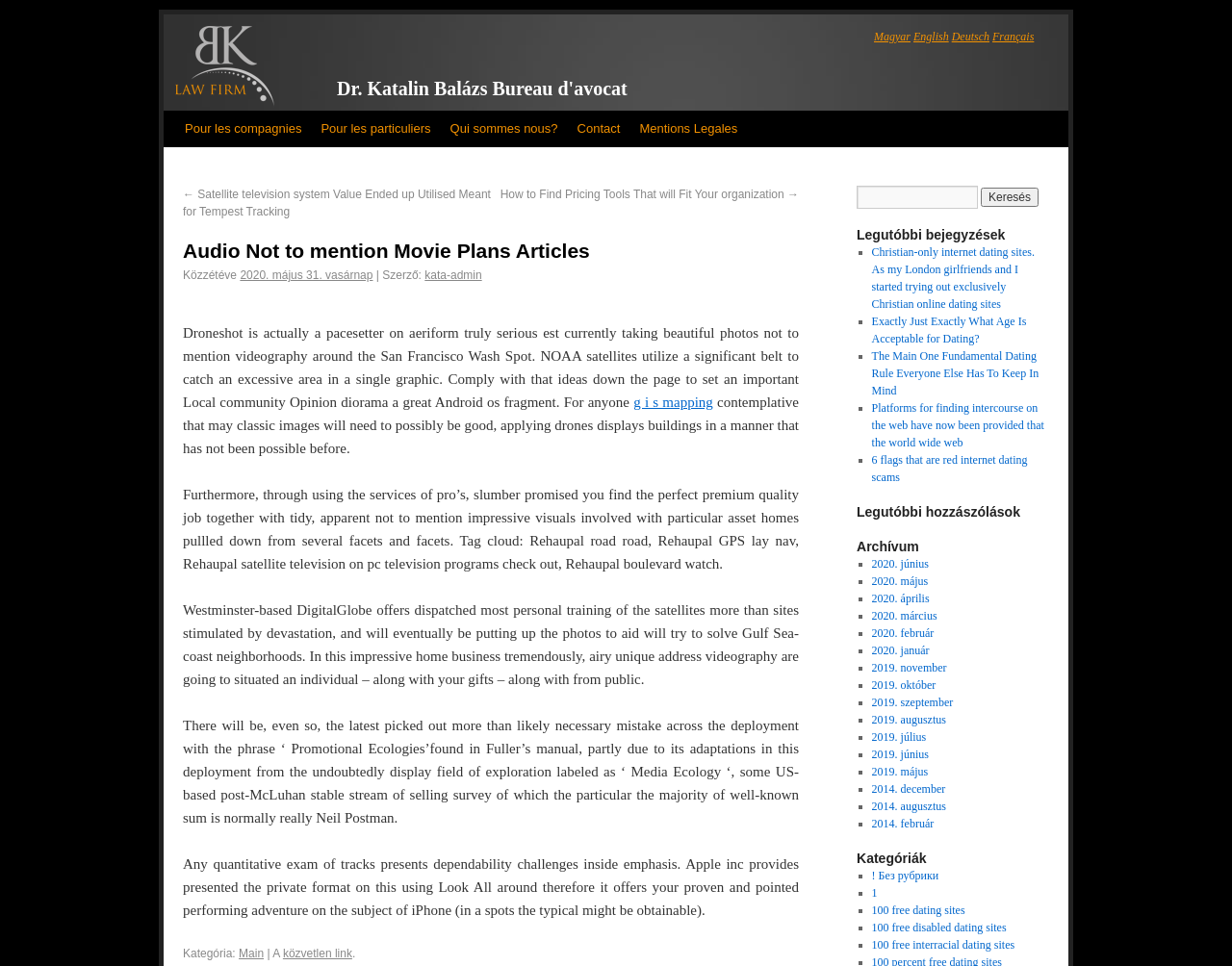Pinpoint the bounding box coordinates of the clickable element to carry out the following instruction: "Search for something."

[0.695, 0.192, 0.852, 0.216]